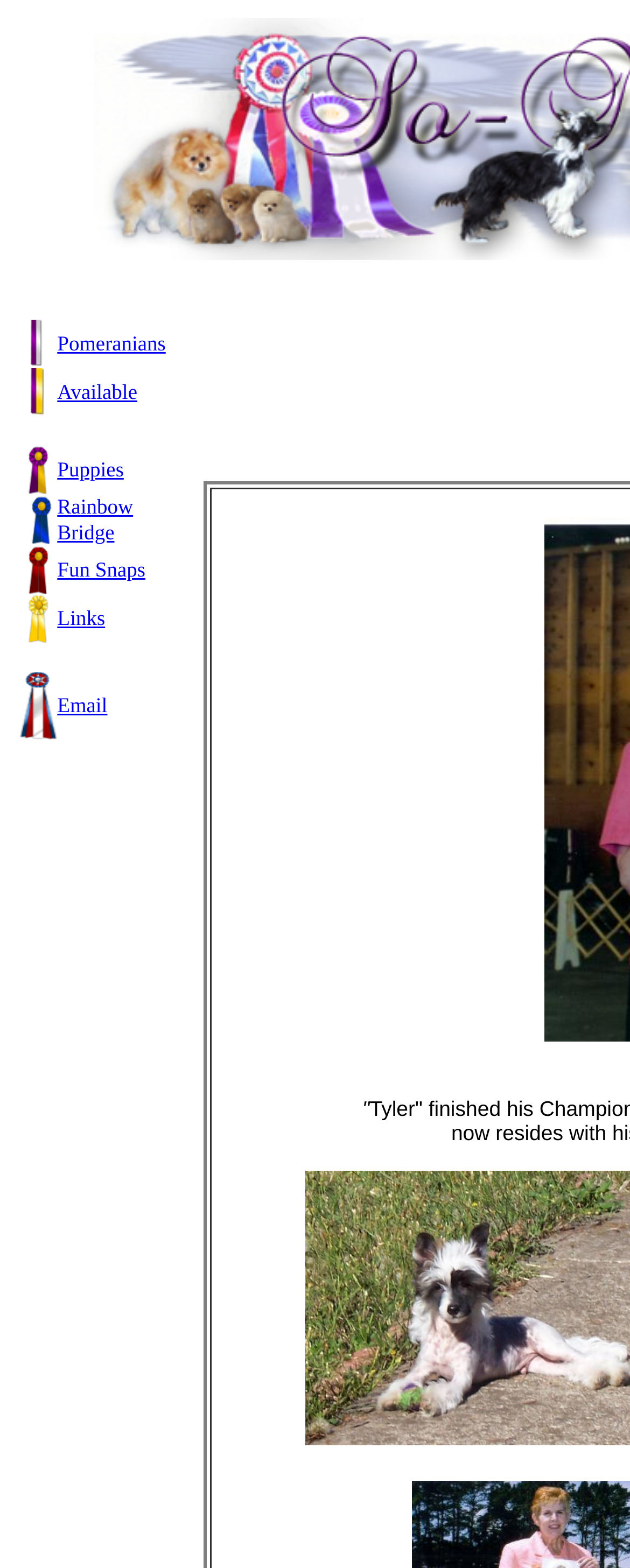Kindly provide the bounding box coordinates of the section you need to click on to fulfill the given instruction: "Visit Rainbow Bridge".

[0.091, 0.315, 0.211, 0.331]